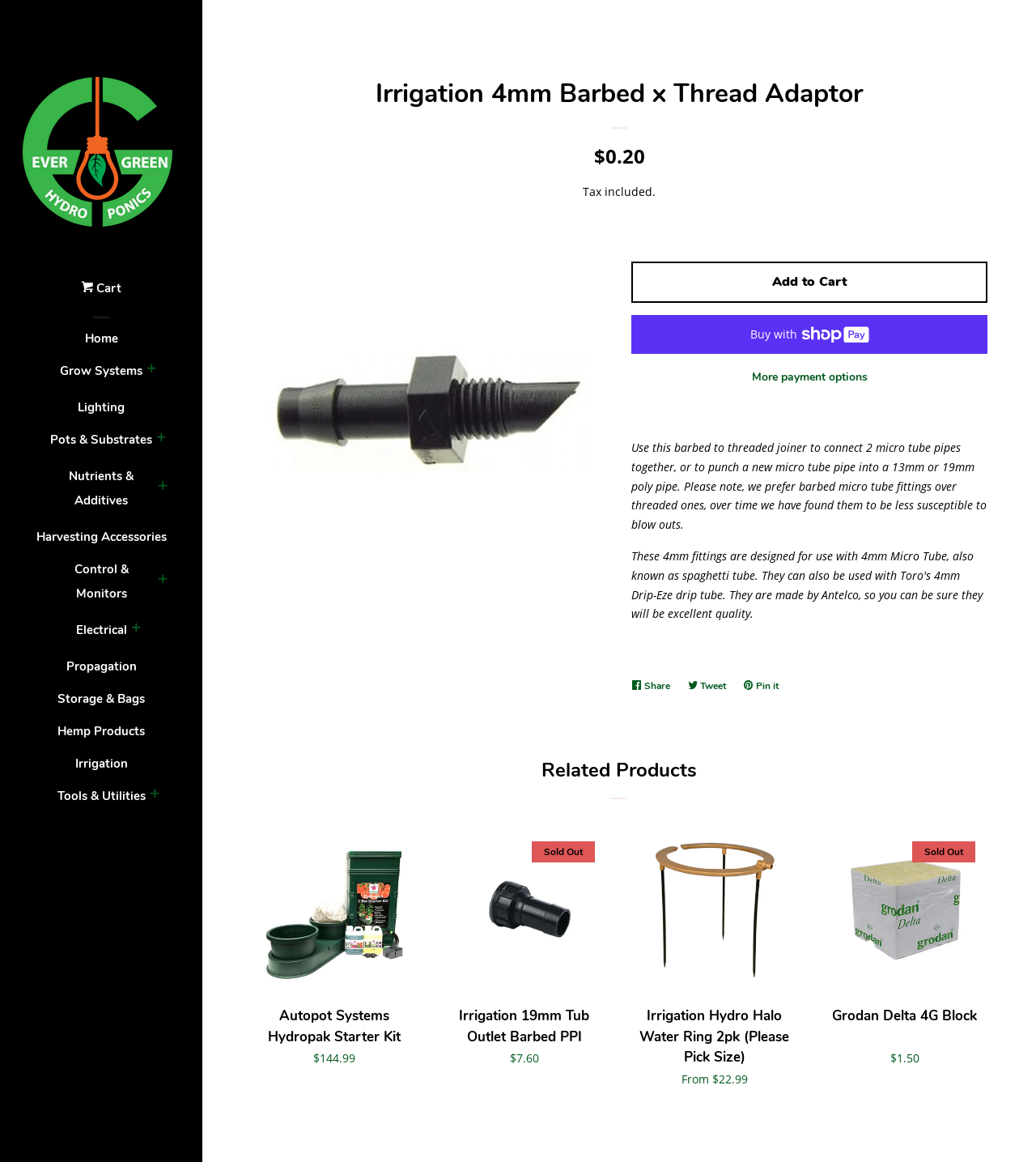Provide a brief response to the question using a single word or phrase: 
What is the function of the button 'Add to Cart'?

Add product to cart